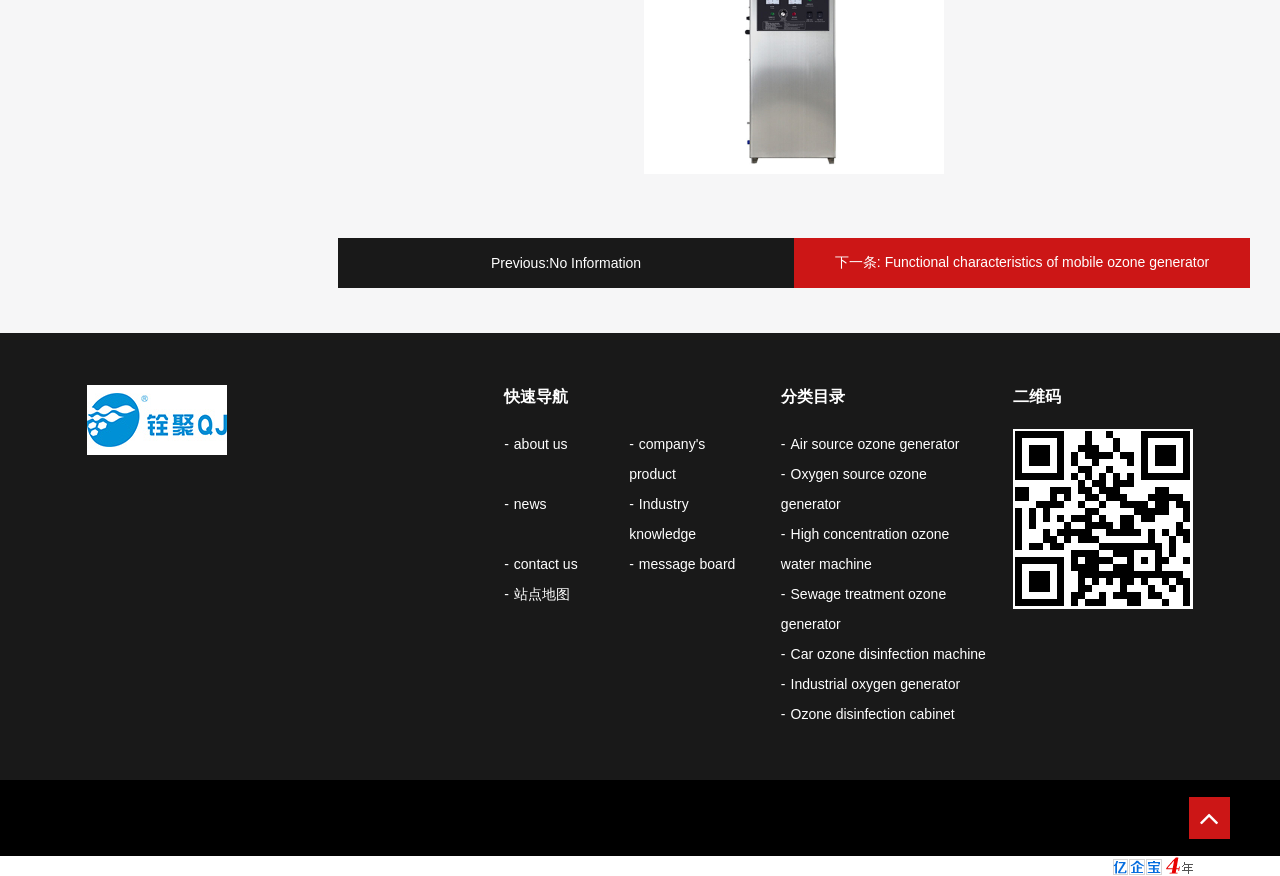What is the purpose of the '快速导航' section?
Please look at the screenshot and answer using one word or phrase.

Quick navigation